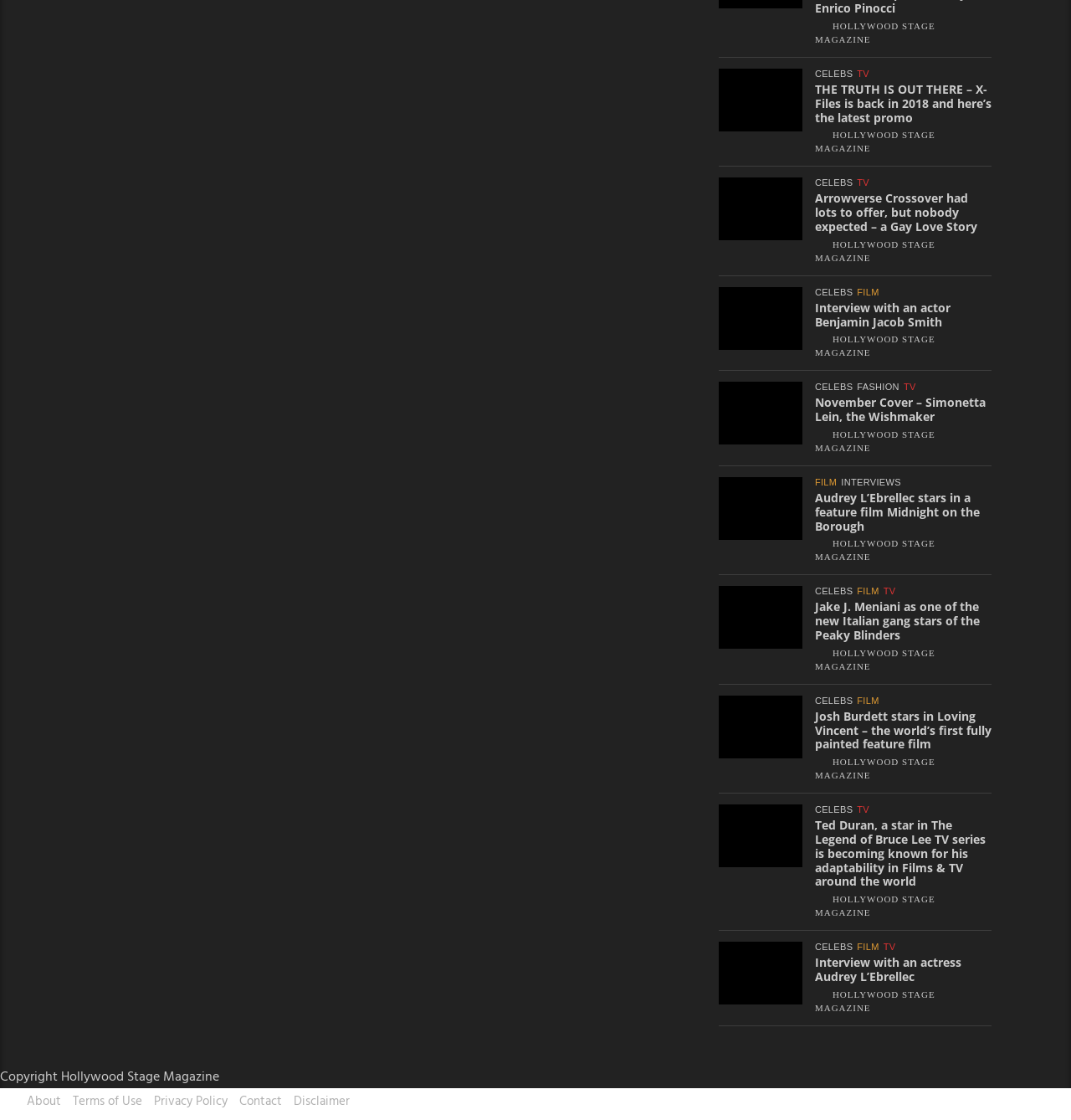Identify the bounding box for the UI element that is described as follows: "Hollywood Stage Magazine".

[0.761, 0.578, 0.873, 0.599]